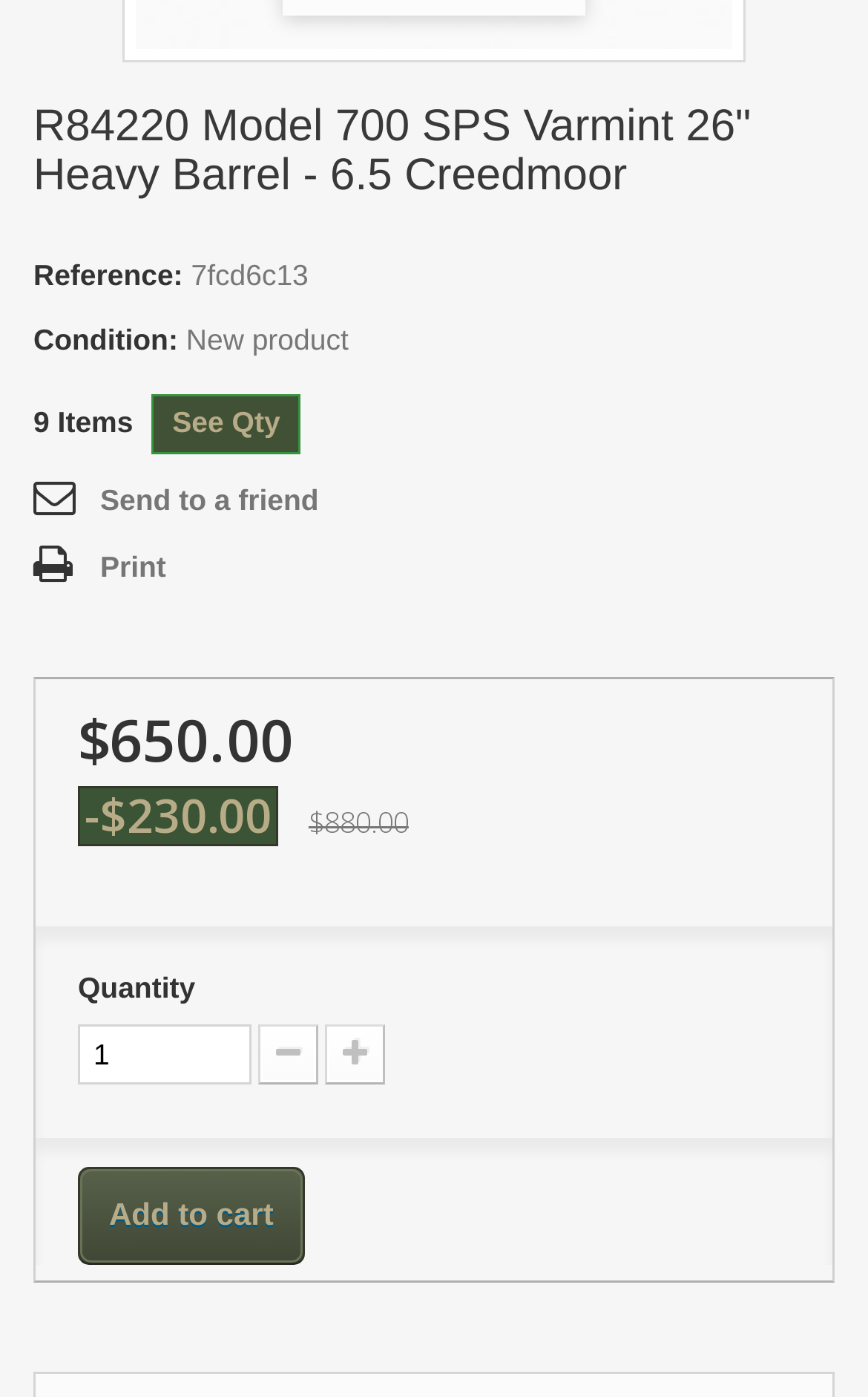What is the price of the product? Observe the screenshot and provide a one-word or short phrase answer.

$650.00